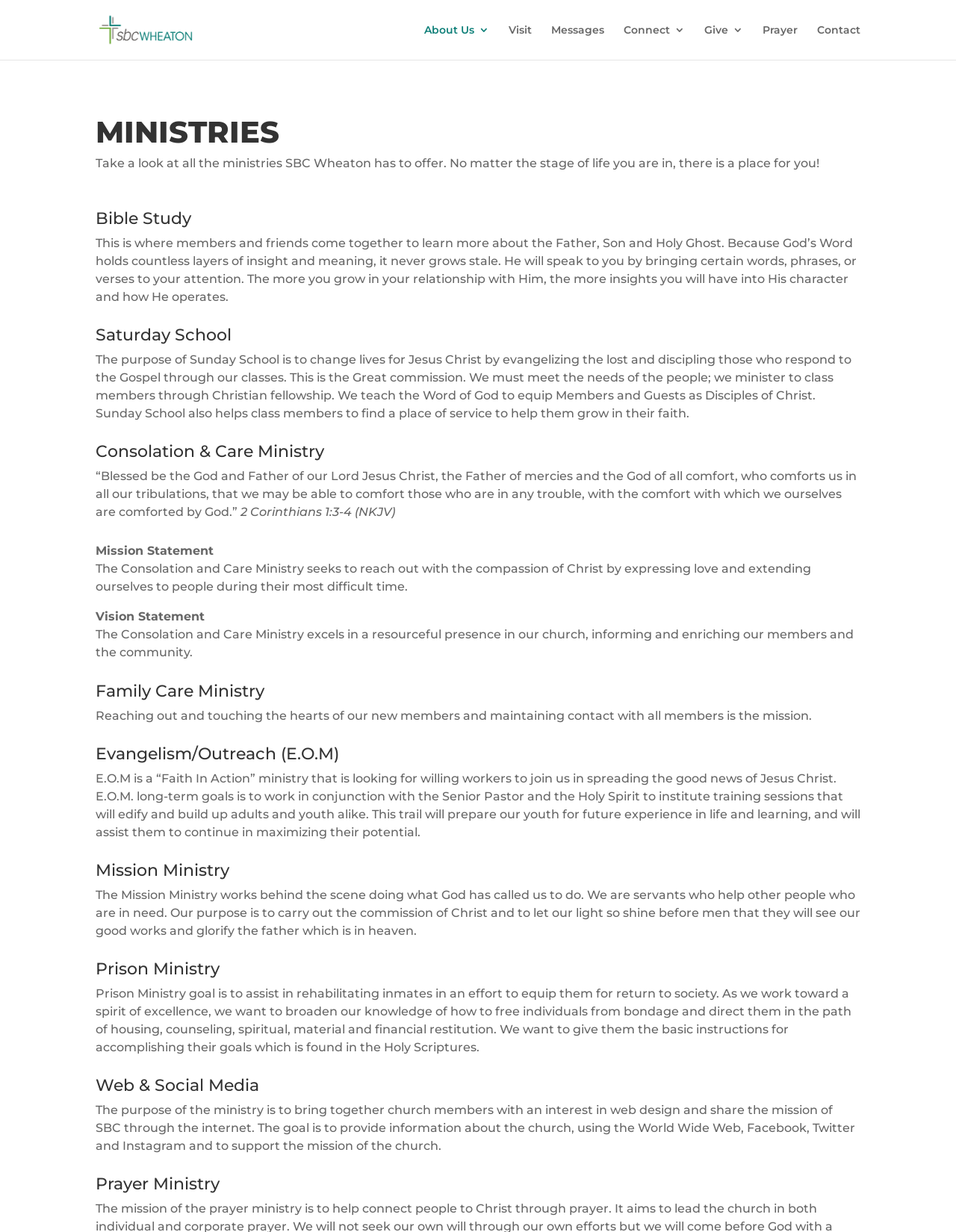Specify the bounding box coordinates of the region I need to click to perform the following instruction: "Check the Prayer Ministry". The coordinates must be four float numbers in the range of 0 to 1, i.e., [left, top, right, bottom].

[0.1, 0.955, 0.9, 0.974]